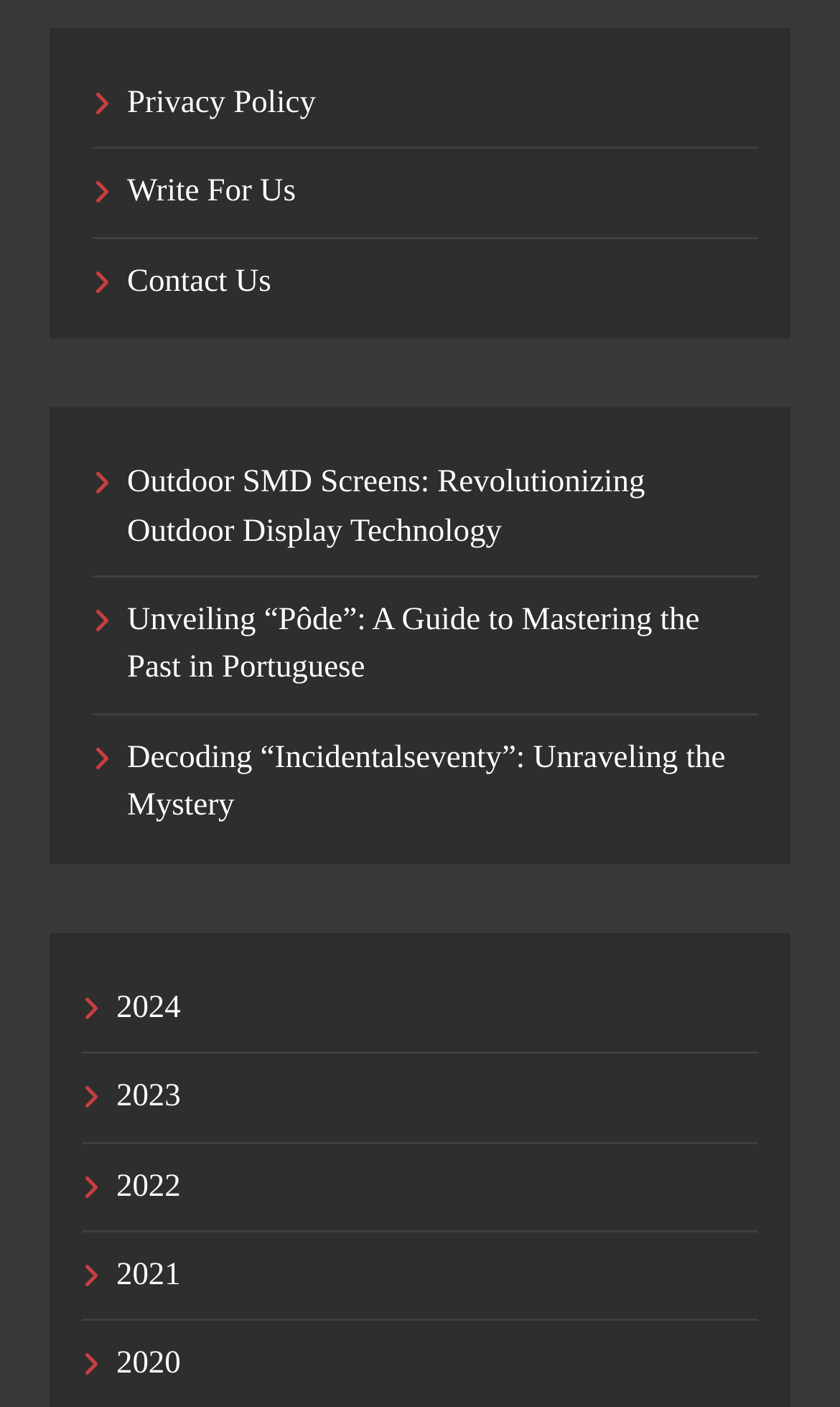Determine the bounding box coordinates for the element that should be clicked to follow this instruction: "Read the privacy policy". The coordinates should be given as four float numbers between 0 and 1, in the format [left, top, right, bottom].

[0.151, 0.061, 0.376, 0.086]